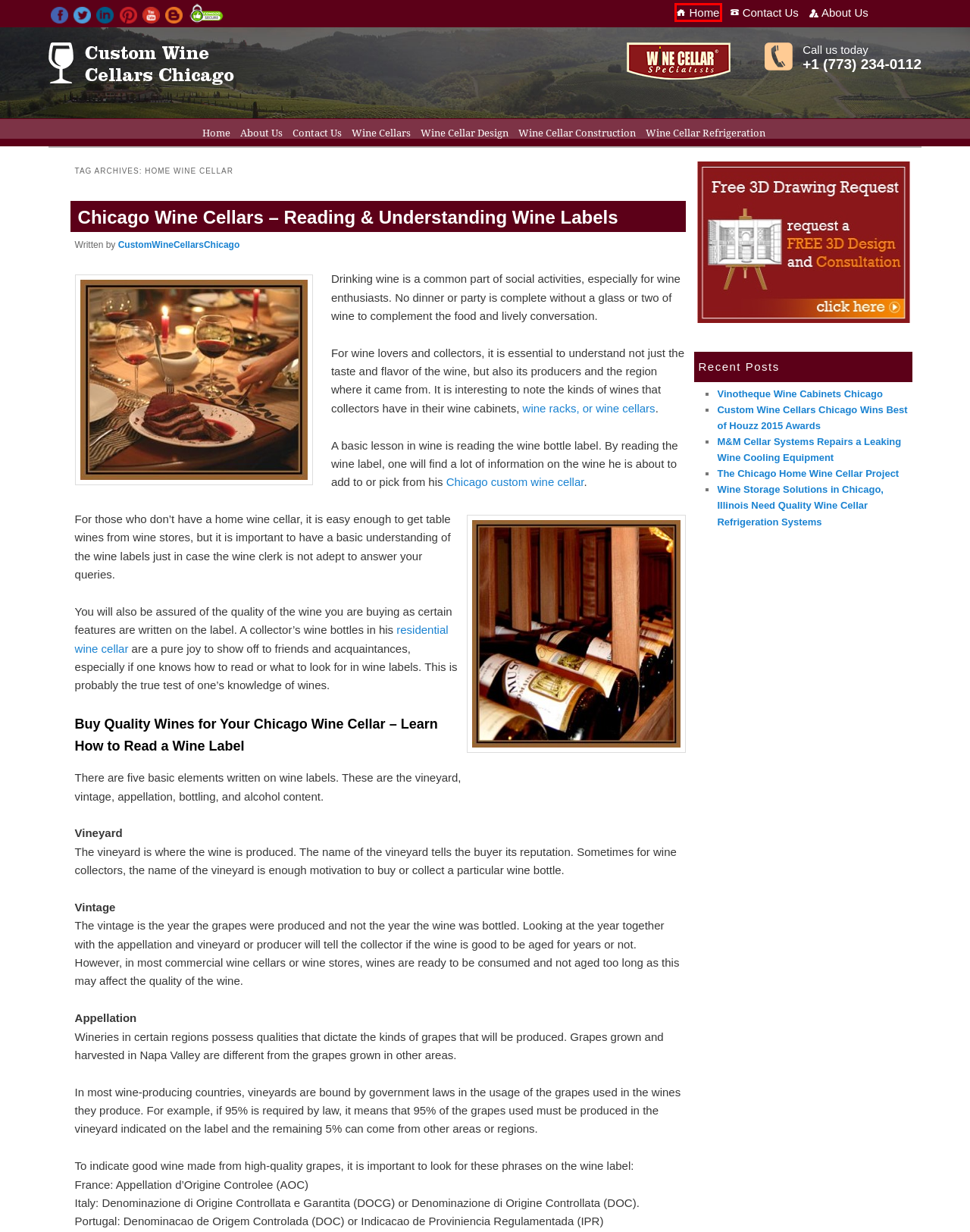You are given a screenshot of a webpage within which there is a red rectangle bounding box. Please choose the best webpage description that matches the new webpage after clicking the selected element in the bounding box. Here are the options:
A. Chicago Wine Cellars – Reading & Understanding Wine Labels - Custom Wine Cellars Chicago
B. Endpoint Detection and Response, Free - What is EDR Security?
C. Contact Us - Custom Wine Cellars Chicago
D. Newly Installed Custom Wine Cellar Chicago Illinois| Naperville
E. About Us - Custom Wine Cellars Chicago
F. M&M Cellar Systems Repairs a Leaking Wine Cooling Equipment - Custom Wine Cellars Chicago
G. WINE CELLAR SPECIALISTS Custom Wine Cellars Designers Dallas
H. Custom Wine Cellars Chicago - The Chicago Wine Cellar Construction Experts

H